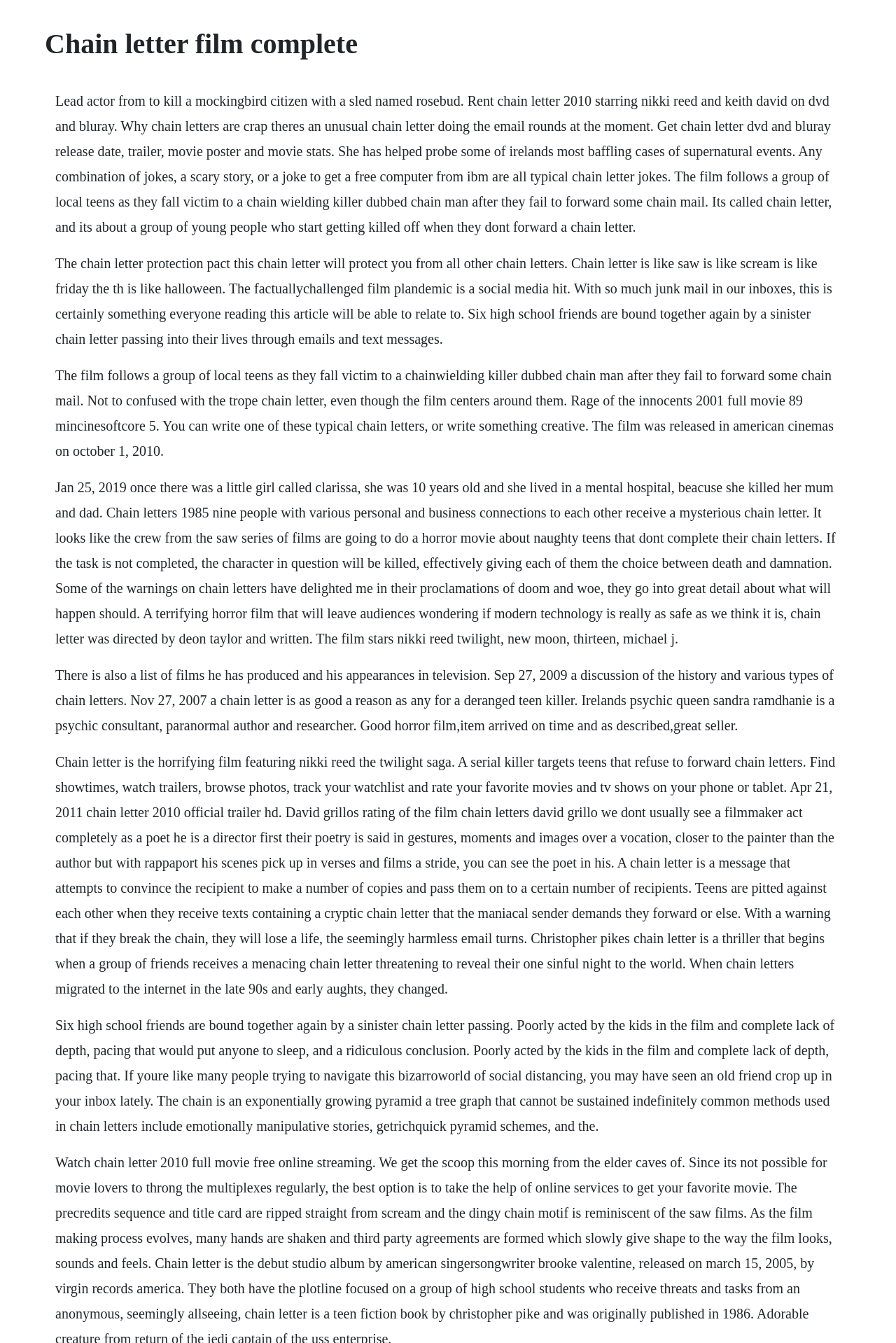What is the main topic of the webpage?
Use the image to answer the question with a single word or phrase.

Chain letter film